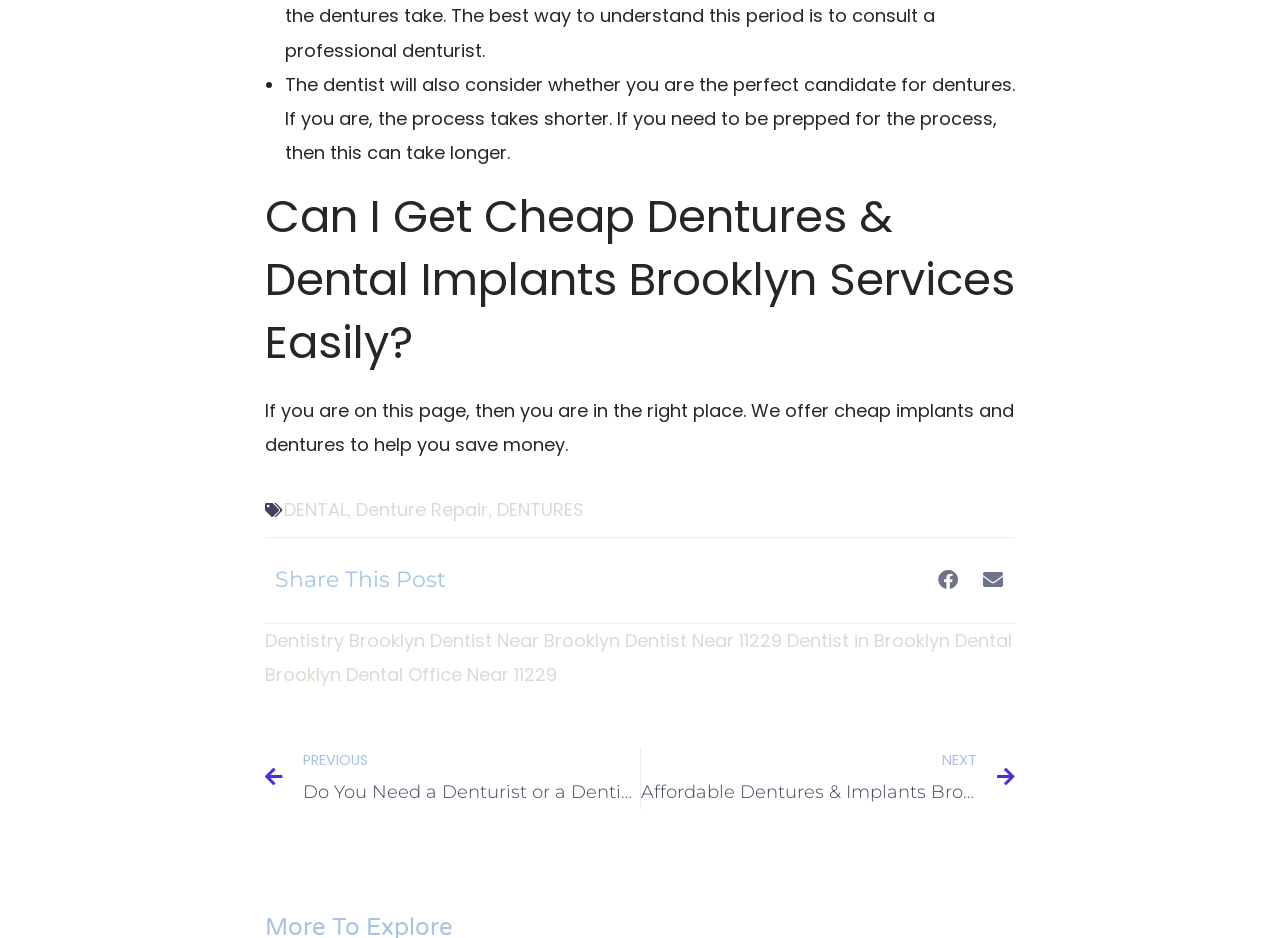Using the format (top-left x, top-left y, bottom-right x, bottom-right y), and given the element description, identify the bounding box coordinates within the screenshot: Dentist Near 11229

[0.488, 0.669, 0.611, 0.696]